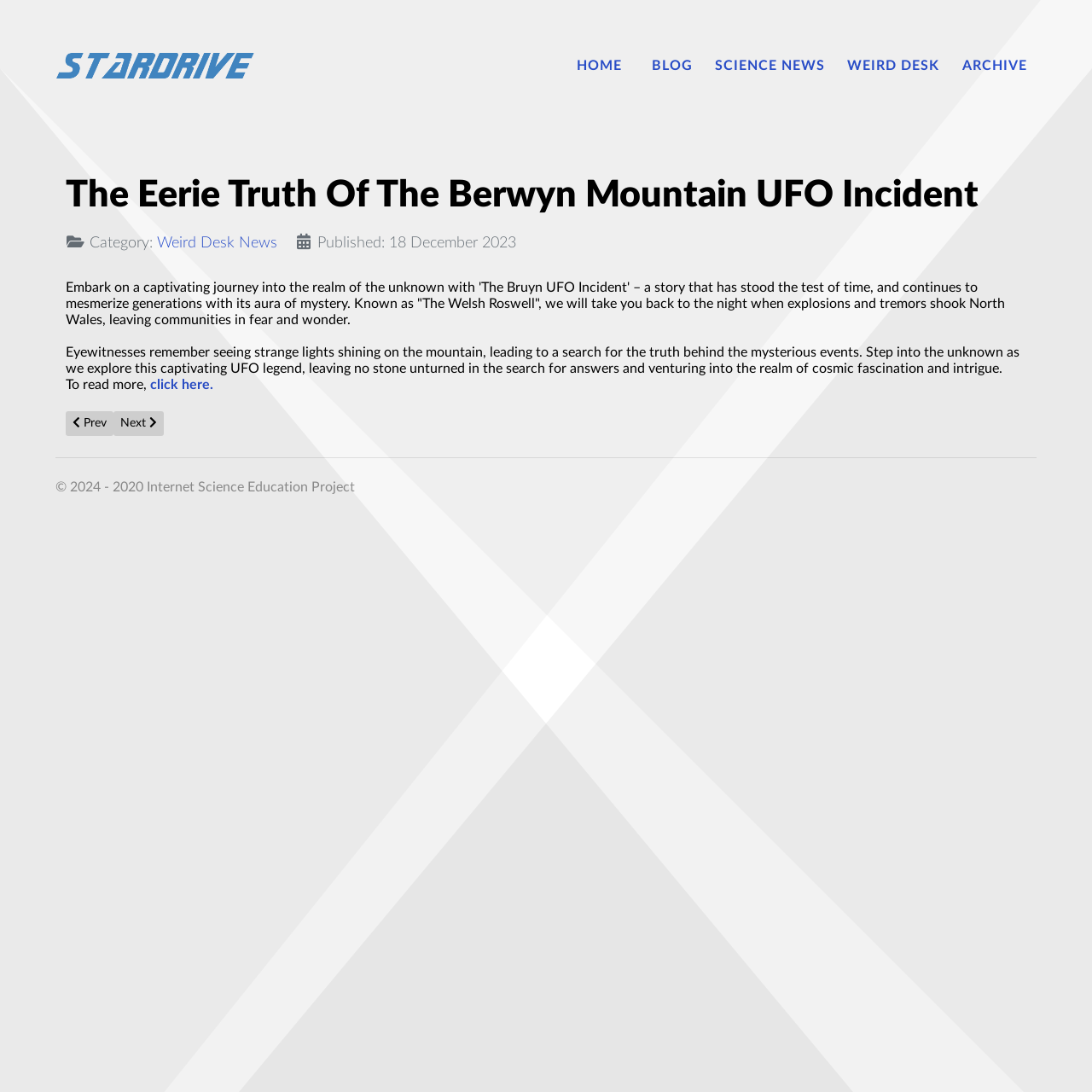Using the format (top-left x, top-left y, bottom-right x, bottom-right y), provide the bounding box coordinates for the described UI element. All values should be floating point numbers between 0 and 1: gebze nakliyat

[0.722, 0.001, 0.8, 0.013]